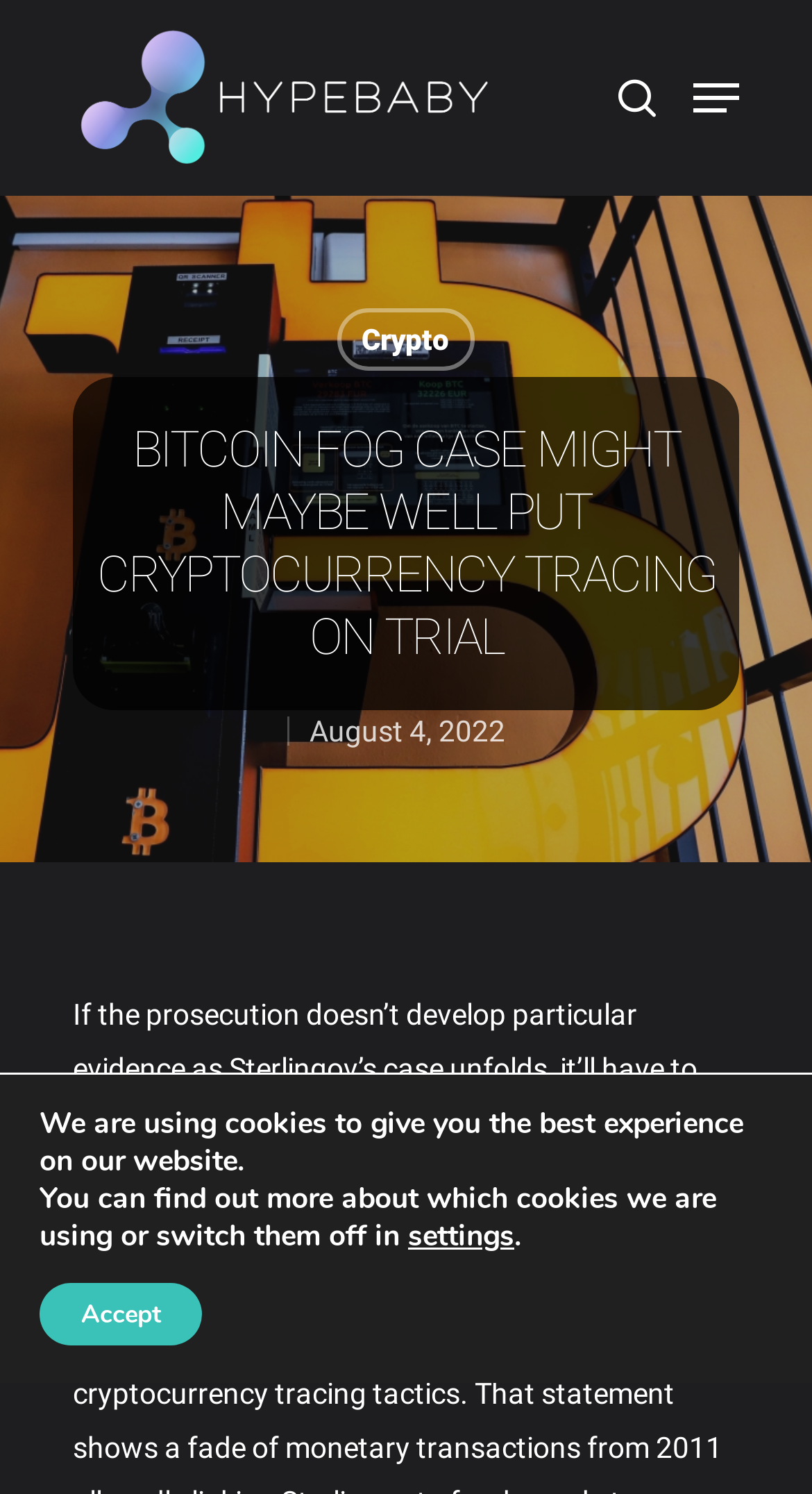What is the purpose of the search box?
Answer with a single word or short phrase according to what you see in the image.

To search the website